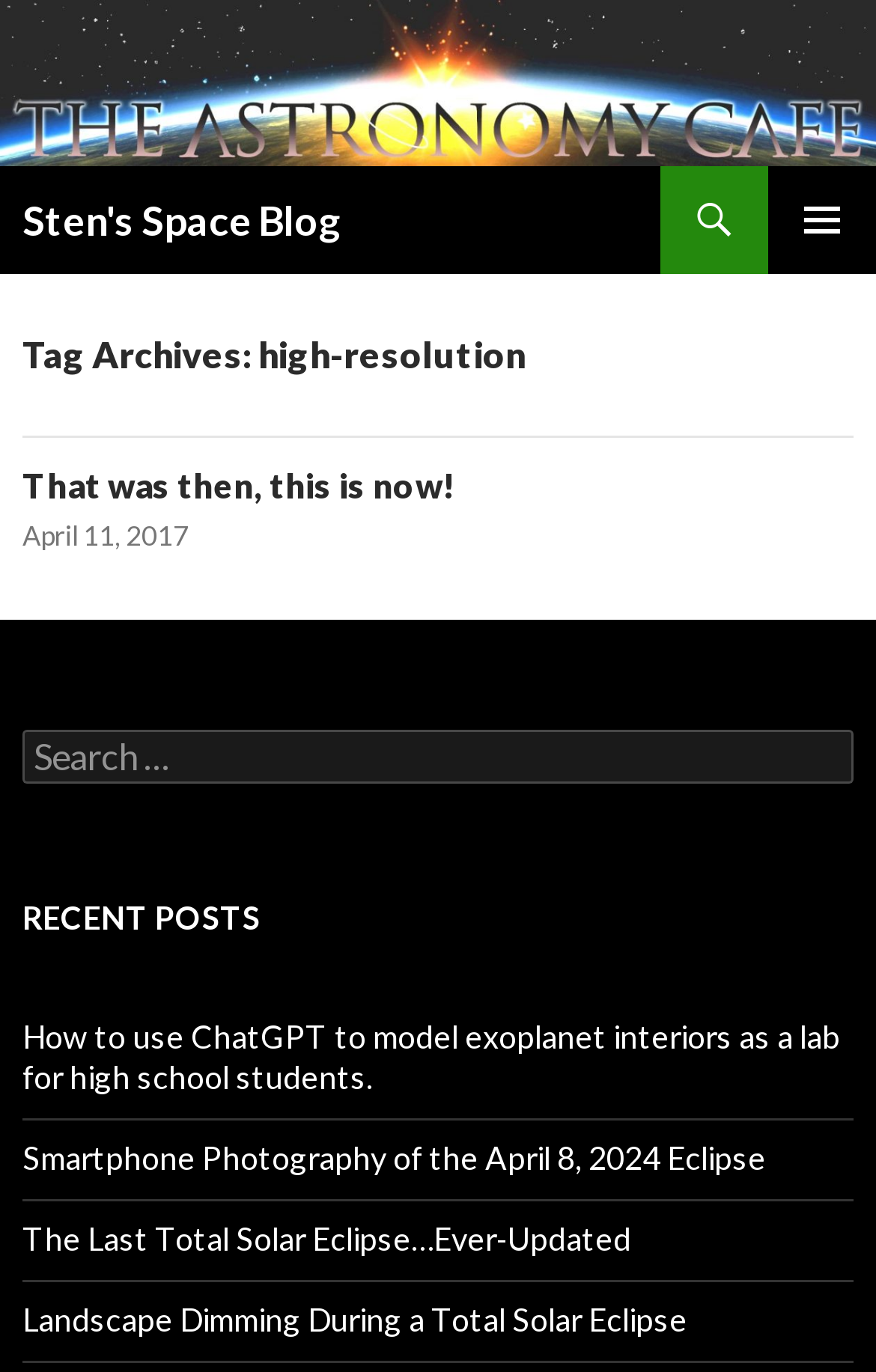Predict the bounding box coordinates of the area that should be clicked to accomplish the following instruction: "read the recent post 'How to use ChatGPT to model exoplanet interiors as a lab for high school students.'". The bounding box coordinates should consist of four float numbers between 0 and 1, i.e., [left, top, right, bottom].

[0.026, 0.741, 0.959, 0.799]